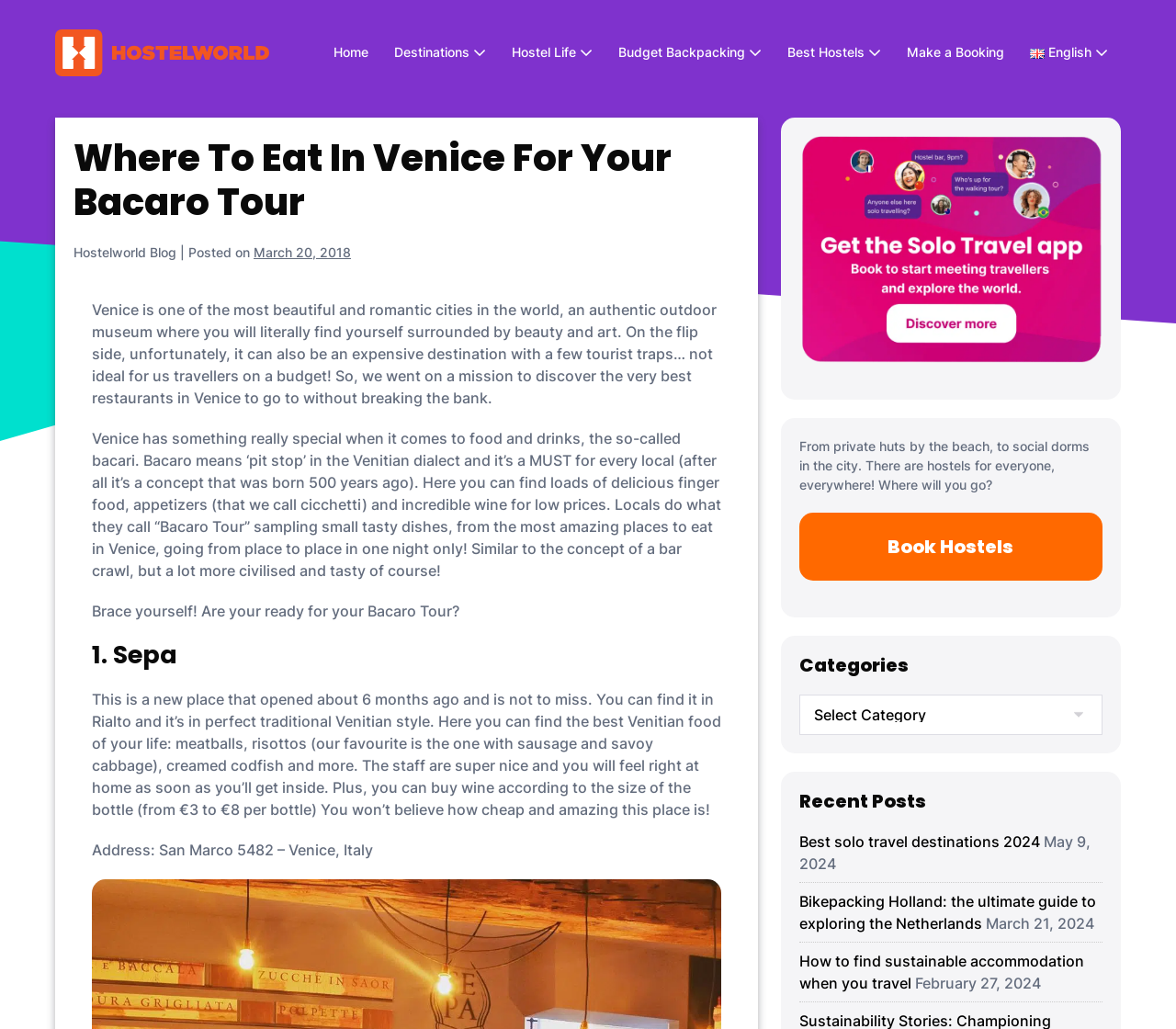Summarize the webpage comprehensively, mentioning all visible components.

This webpage is about the best restaurants in Venice, Italy, specifically for budget travelers. At the top, there is a navigation menu with links to various sections of the website, including "Home", "Destinations", "Hostel Life", and more. Below the navigation menu, there is a header section with the title "Where To Eat In Venice For Your Bacaro Tour" and a brief introduction to the article.

The main content of the webpage is divided into sections, each describing a different restaurant in Venice. The first section introduces the concept of "Bacaro Tour", a local tradition of sampling small dishes and wine at various restaurants. The following sections describe individual restaurants, including their addresses, specialties, and prices.

On the right side of the webpage, there is a column with various links and advertisements. There is a figure with a link to "see our app" and an image promoting the app. Below that, there is a heading "Book Hostels" with a link to book hostels. Further down, there are headings for "Categories" and "Recent Posts", with links to related articles.

Throughout the webpage, there are images and icons, including a logo for "Hostelworld Travel Blog" at the top. The overall layout is organized and easy to navigate, with clear headings and concise text.